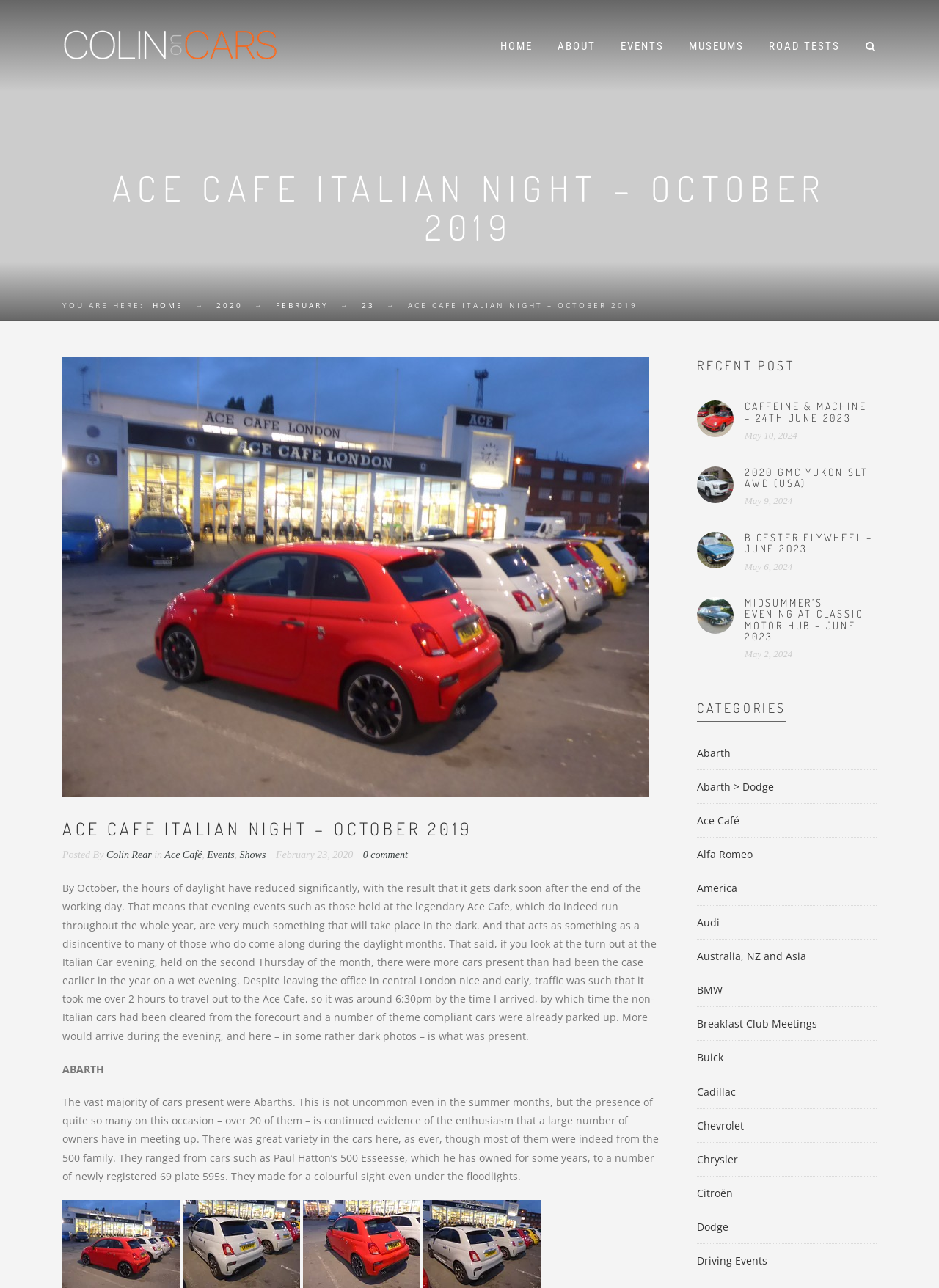Convey a detailed summary of the webpage, mentioning all key elements.

The webpage is about Colin On Cars, a blog or website focused on cars and automotive events. At the top, there is a heading "Colin On Cars" with a link and an image. Below it, there is a navigation menu with links to "HOME", "ABOUT", "EVENTS", "MUSEUMS", "ROAD TESTS", and a search icon.

The main content of the page is about an event called "ACE CAFE ITALIAN NIGHT – OCTOBER 2019". There is a heading with the same title, followed by a brief description of the event and the challenges of attending evening events during the winter months. The text then describes the cars that were present at the event, mostly Abarths, with a variety of models and colors.

Below the text, there are four links to photos of the event, each with an image. The images are likely of the cars that were present at the event.

On the right side of the page, there are several sections. The first section is titled "RECENT POST" and lists four recent articles or blog posts, each with a heading, a link, and a date. The headings are "CAFFEINE & MACHINE – 24TH JUNE 2023", "2020 GMC YUKON SLT AWD (USA)", "BICESTER FLYWHEEL – JUNE 2023", and "MIDSUMMER’S EVENING AT CLASSIC MOTOR HUB – JUNE 2023".

Below the recent posts section, there is a section titled "CATEGORIES" with links to various categories, including car brands like Abarth, Alfa Romeo, and Audi, as well as geographic regions like America and Australia.